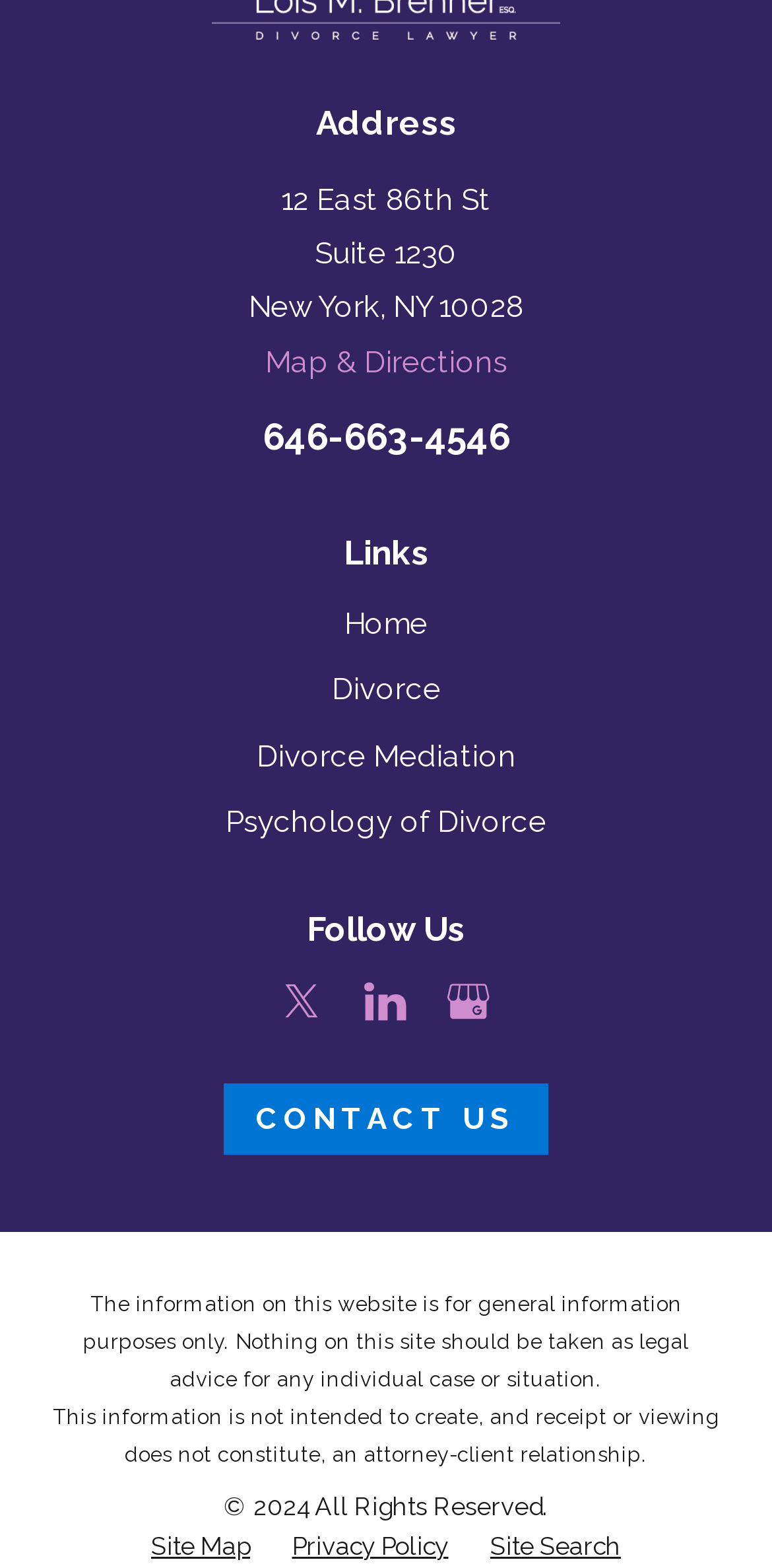Using the webpage screenshot, locate the HTML element that fits the following description and provide its bounding box: "Divorce Mediation".

[0.332, 0.471, 0.668, 0.493]